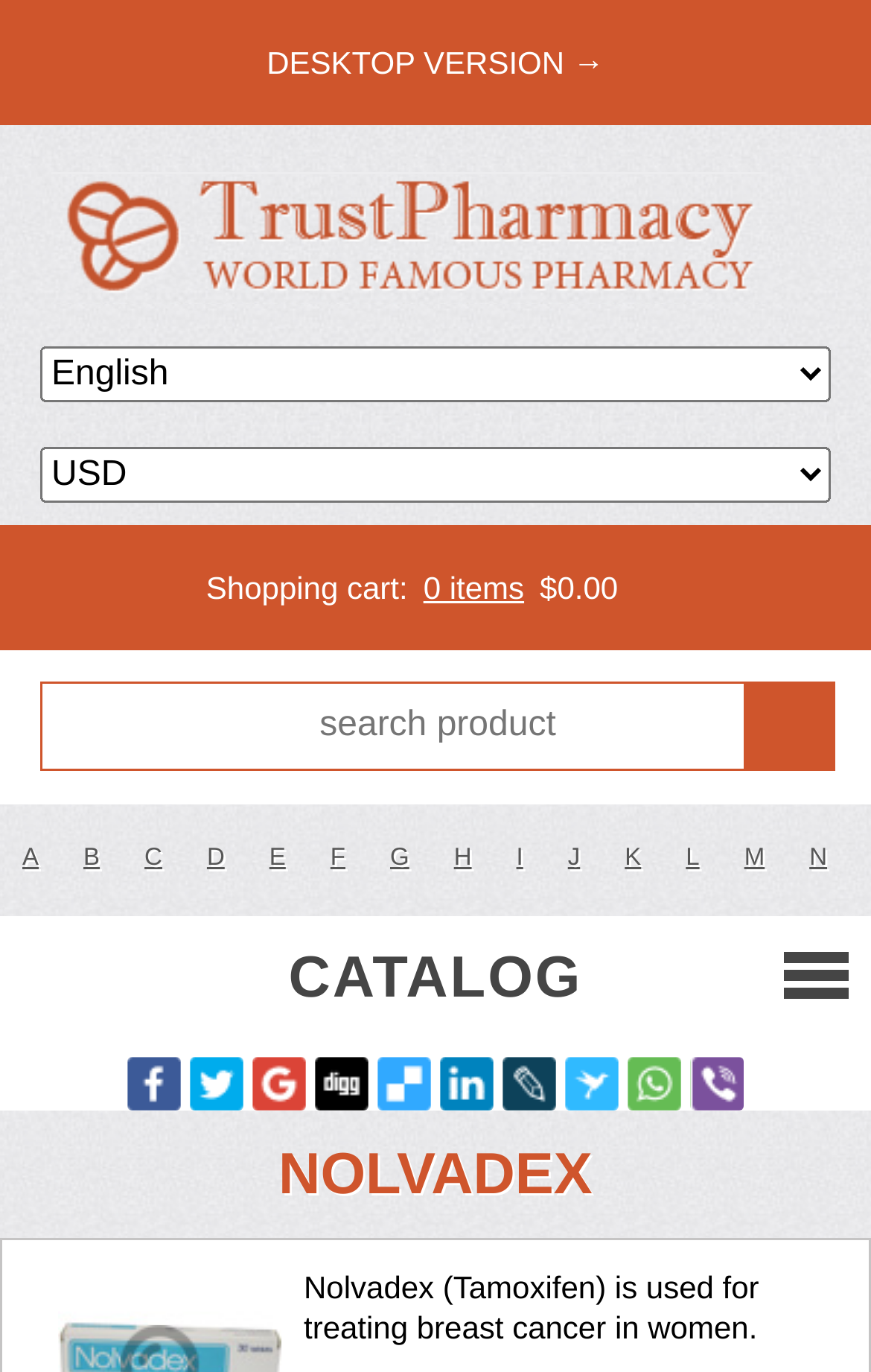Locate the bounding box of the UI element defined by this description: "M". The coordinates should be given as four float numbers between 0 and 1, formatted as [left, top, right, bottom].

[0.829, 0.594, 0.904, 0.658]